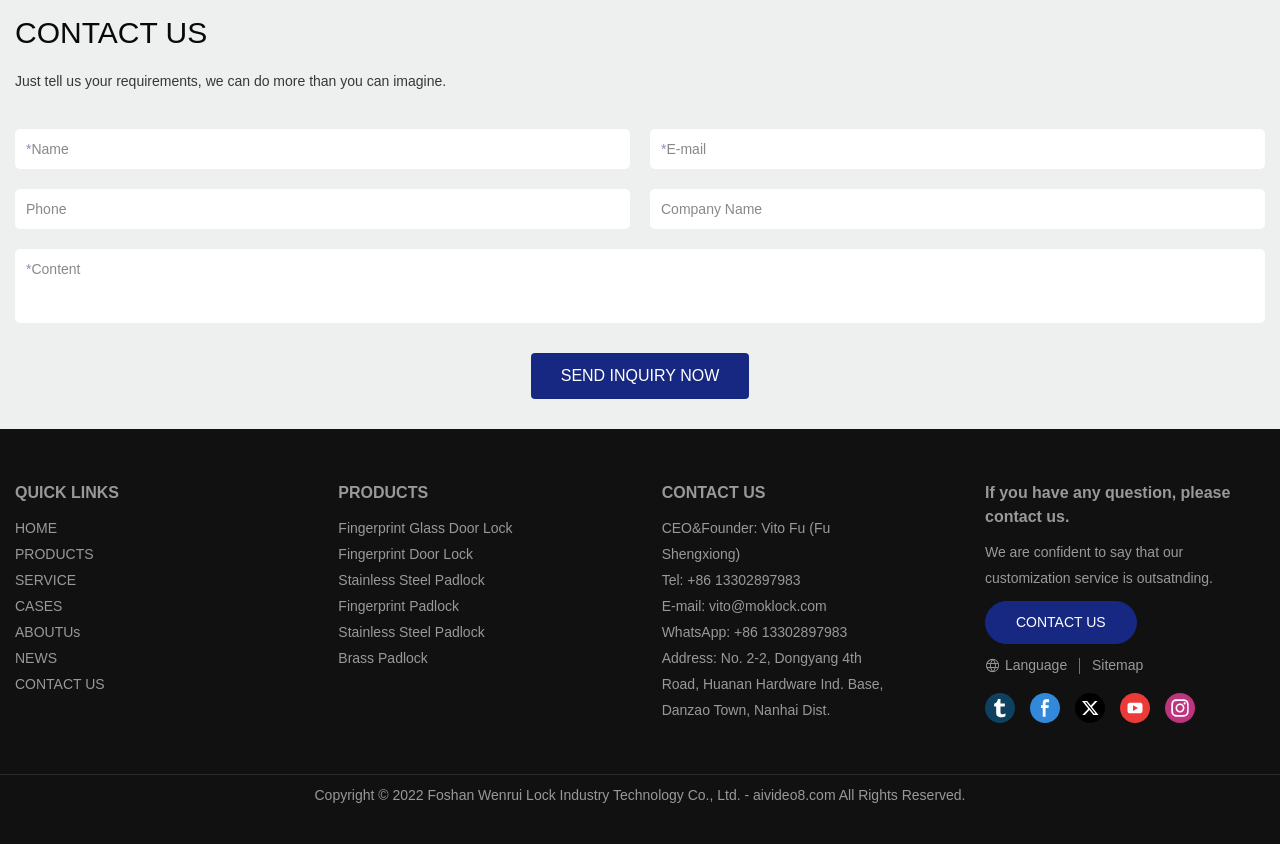What is the purpose of the contact form?
Using the information from the image, give a concise answer in one word or a short phrase.

To send inquiry